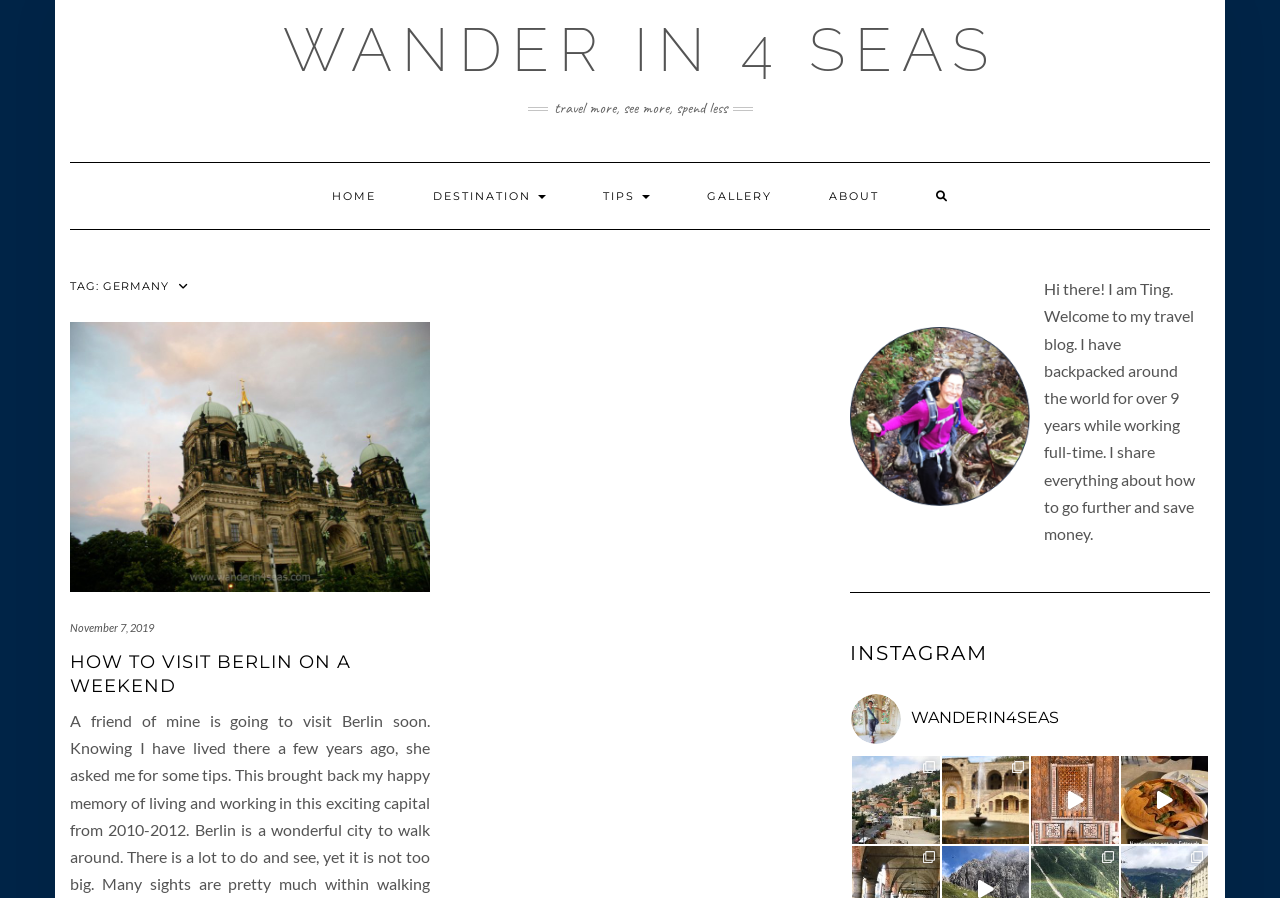Please respond to the question using a single word or phrase:
What is the title of the last article on the webpage?

How to eat Fattoush salad